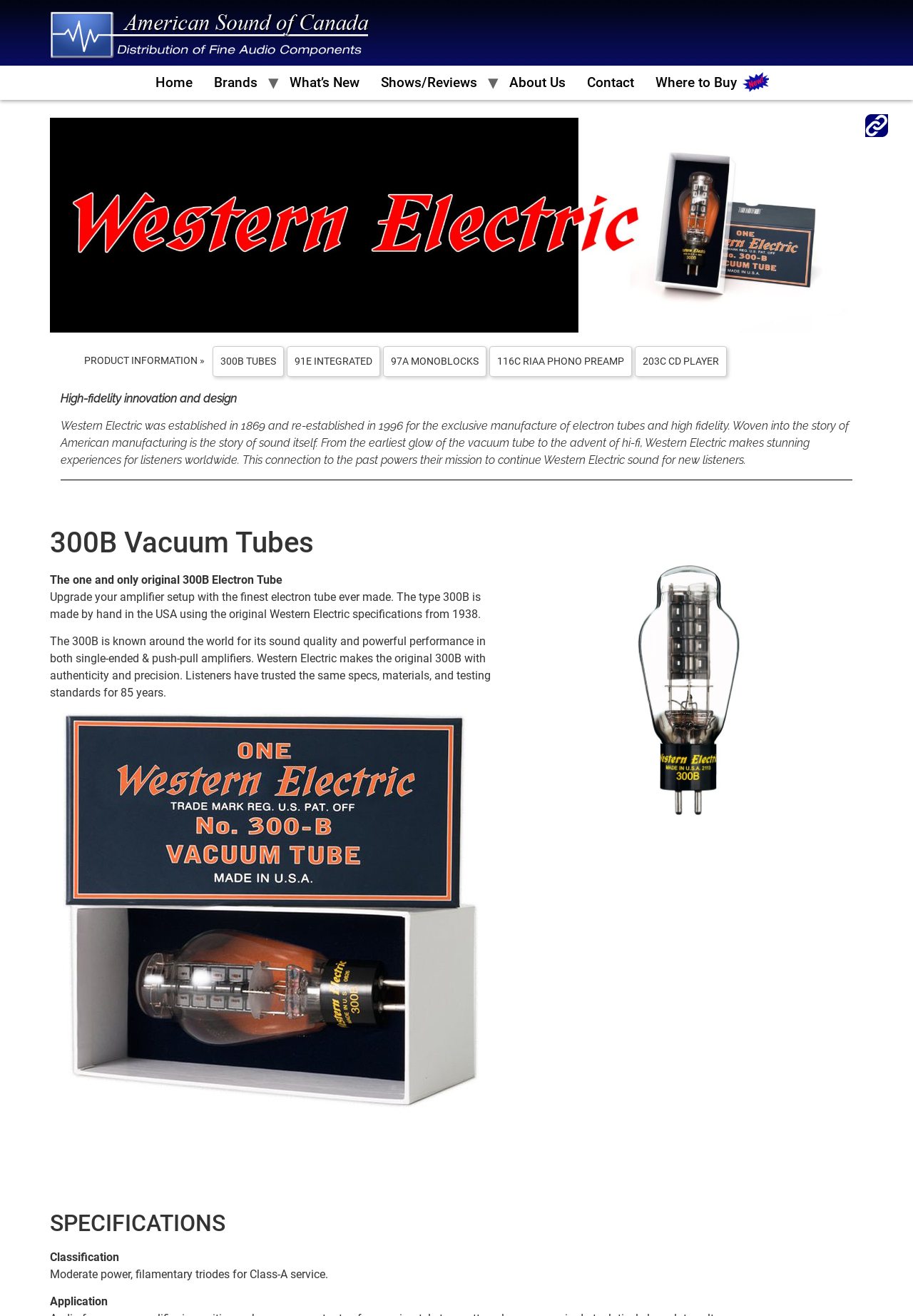What is the company that manufactures the 300B Vacuum Tubes?
Answer the question based on the image using a single word or a brief phrase.

Western Electric